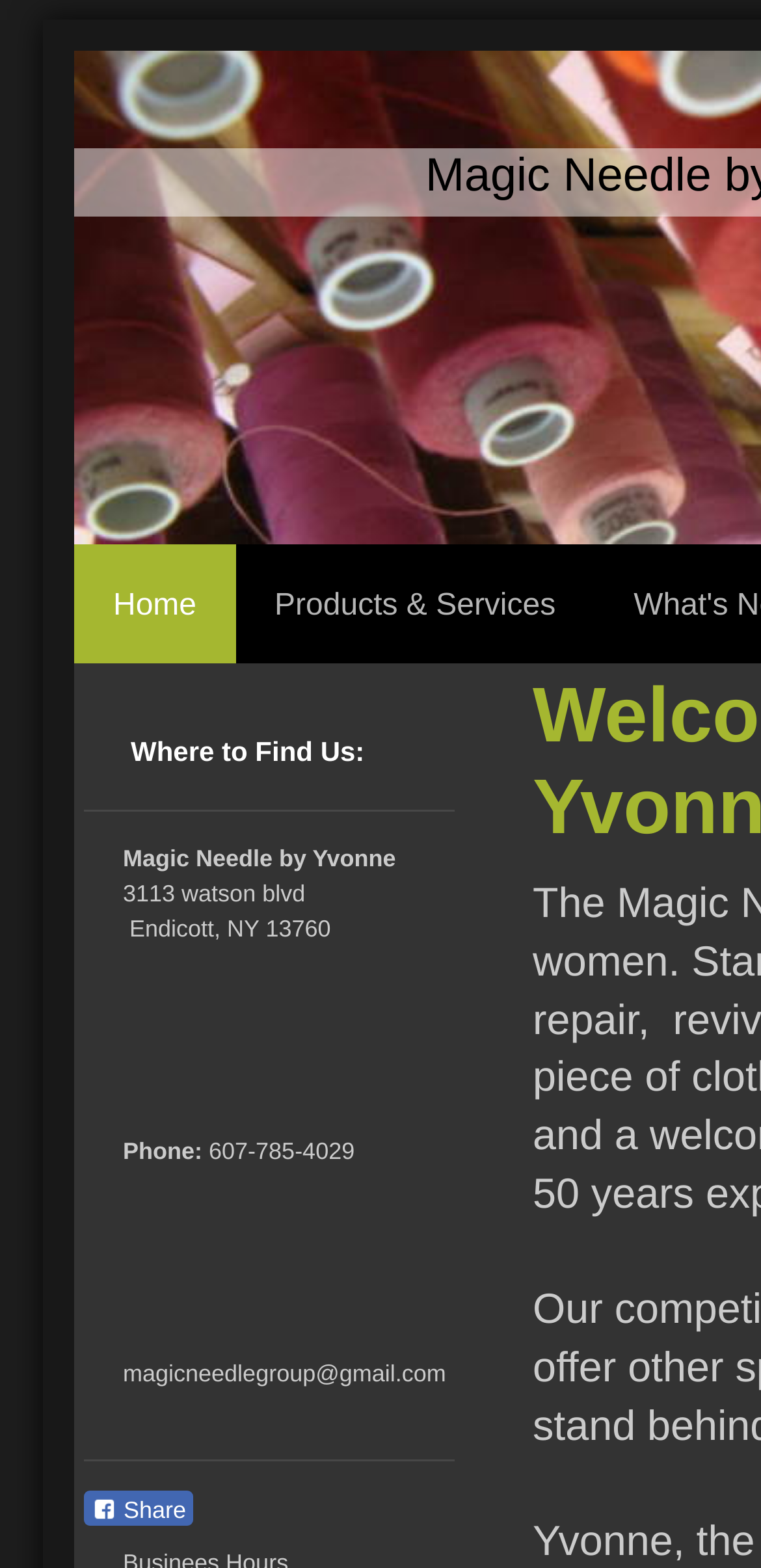Use a single word or phrase to answer the question: What is the email address of Magic Needle by Yvonne?

magicneedlegroup@gmail.com